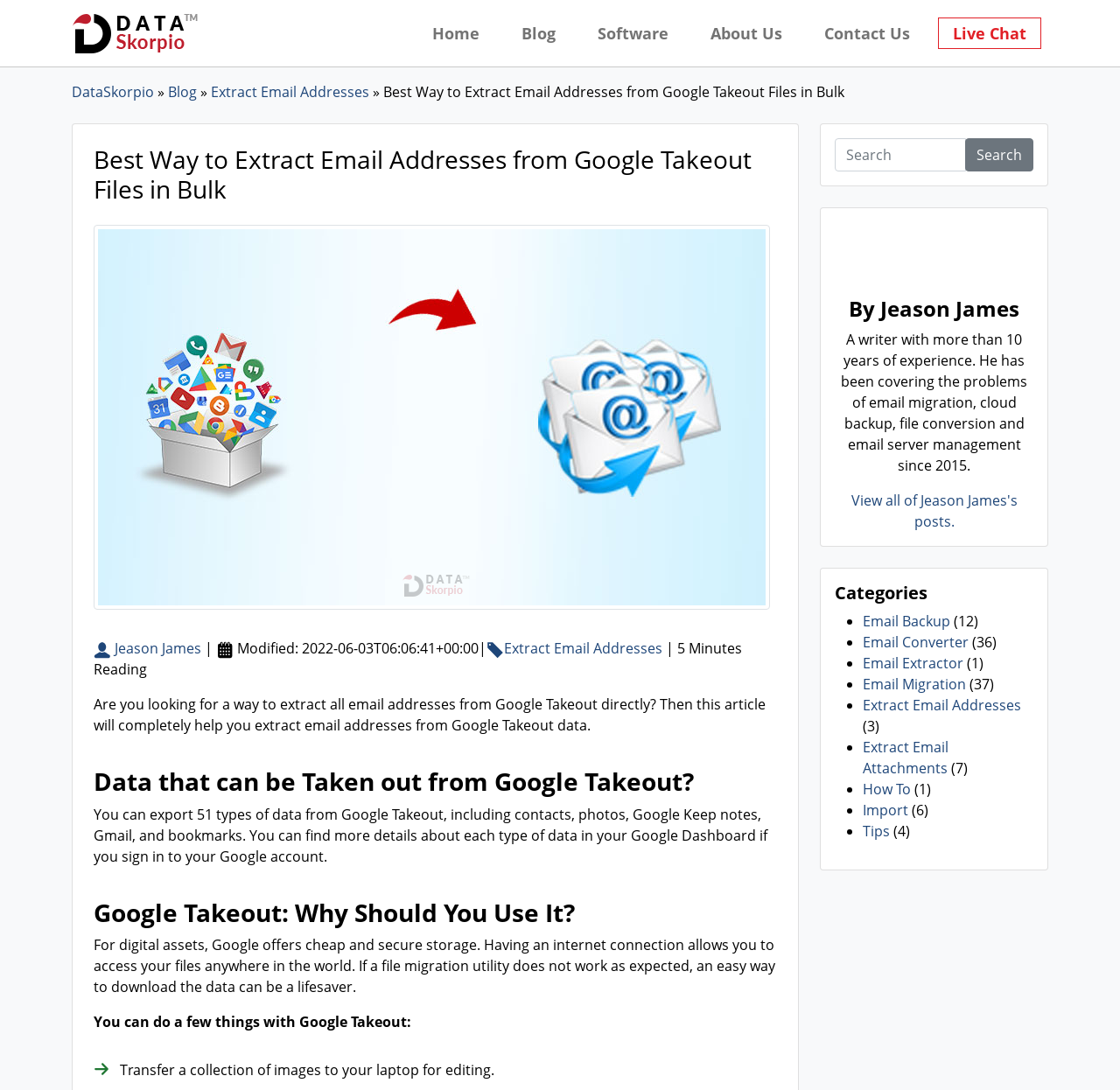Respond with a single word or phrase for the following question: 
What can you do with the data exported from Google Takeout?

Transfer images to laptop for editing